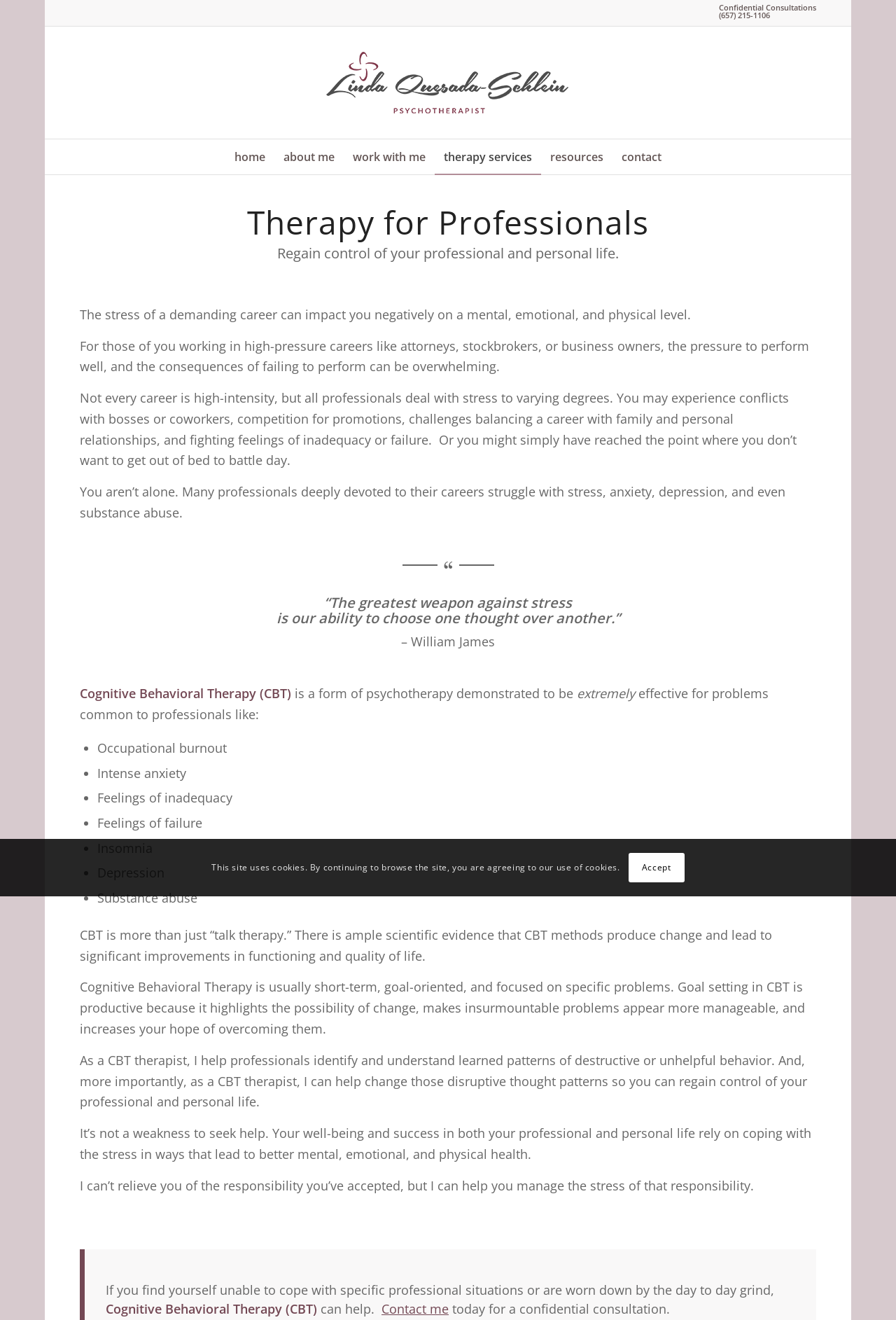Identify the bounding box coordinates of the specific part of the webpage to click to complete this instruction: "Click the 'work with me' menu item".

[0.384, 0.106, 0.485, 0.132]